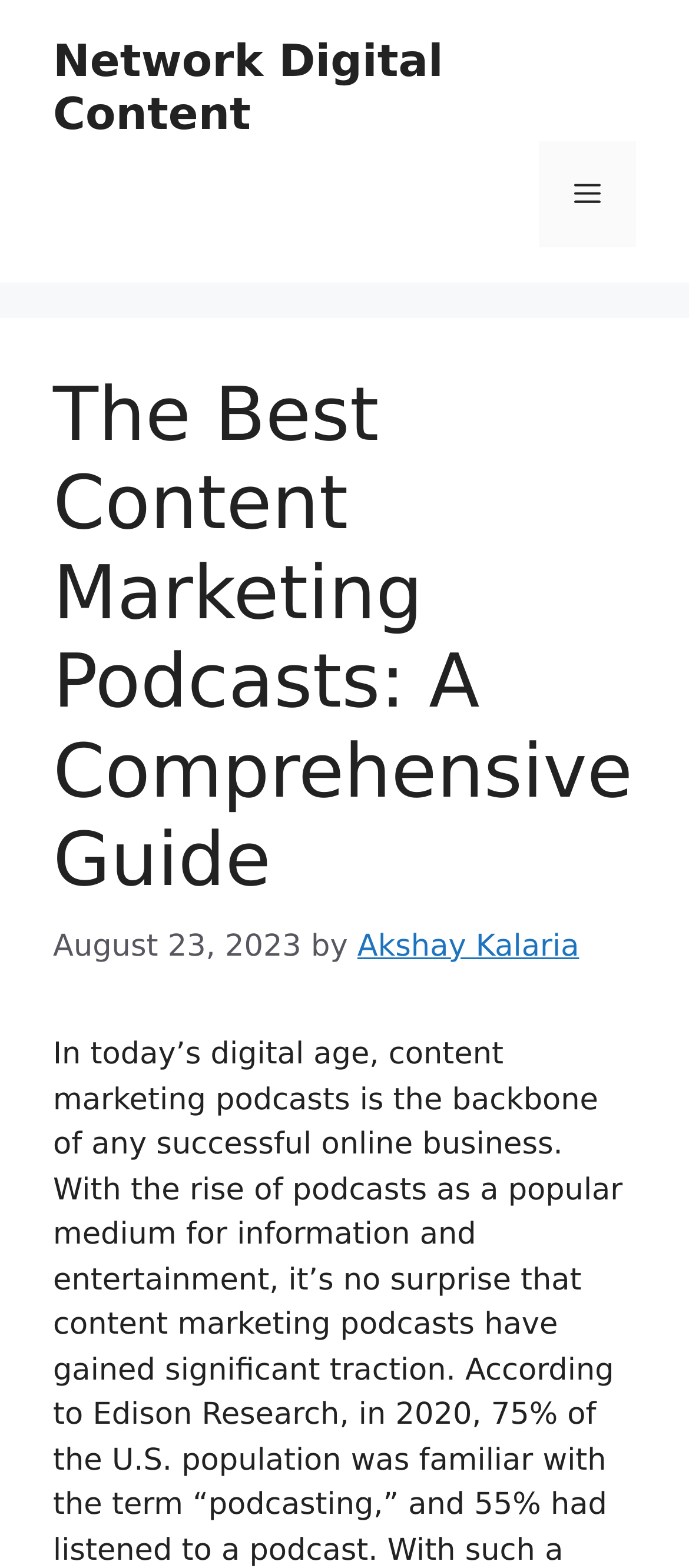Give a one-word or short phrase answer to this question: 
What is the date of the article?

August 23, 2023